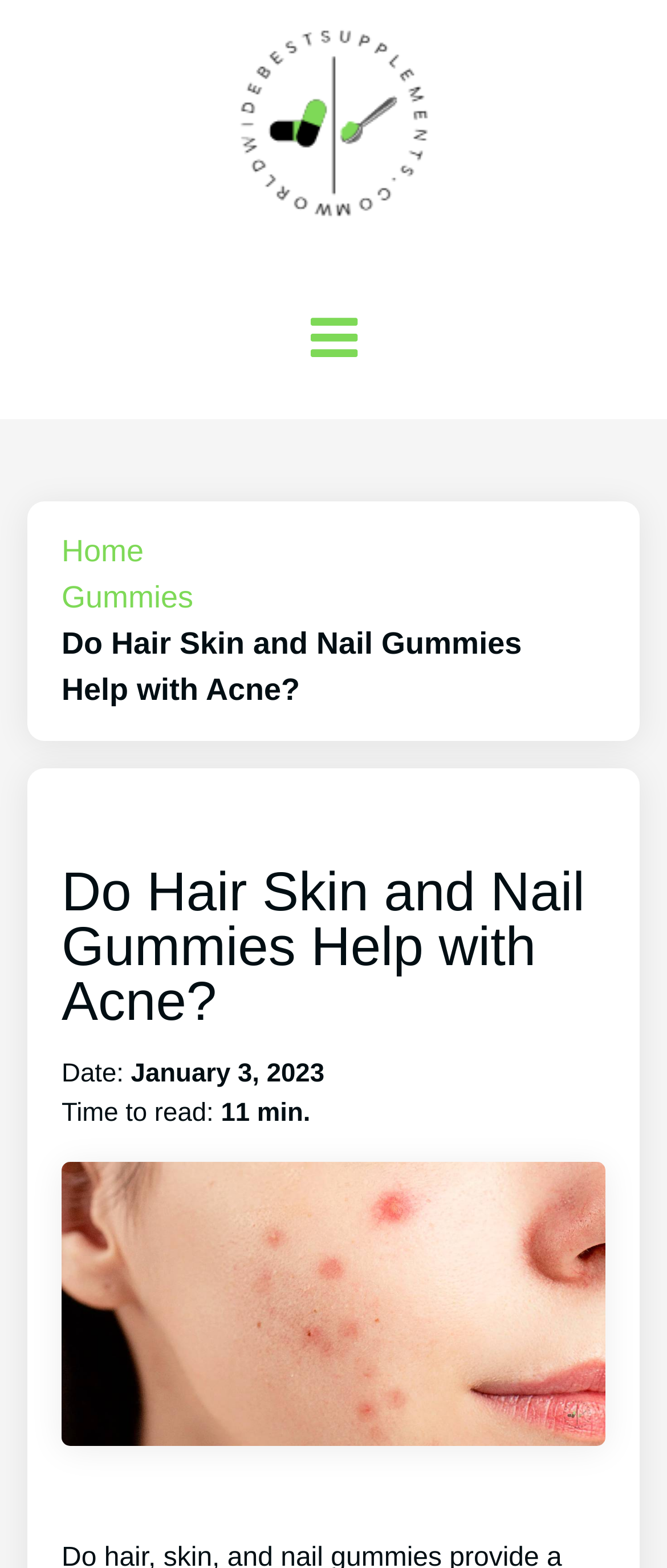Answer the question with a brief word or phrase:
How many links are in the top-left corner?

2